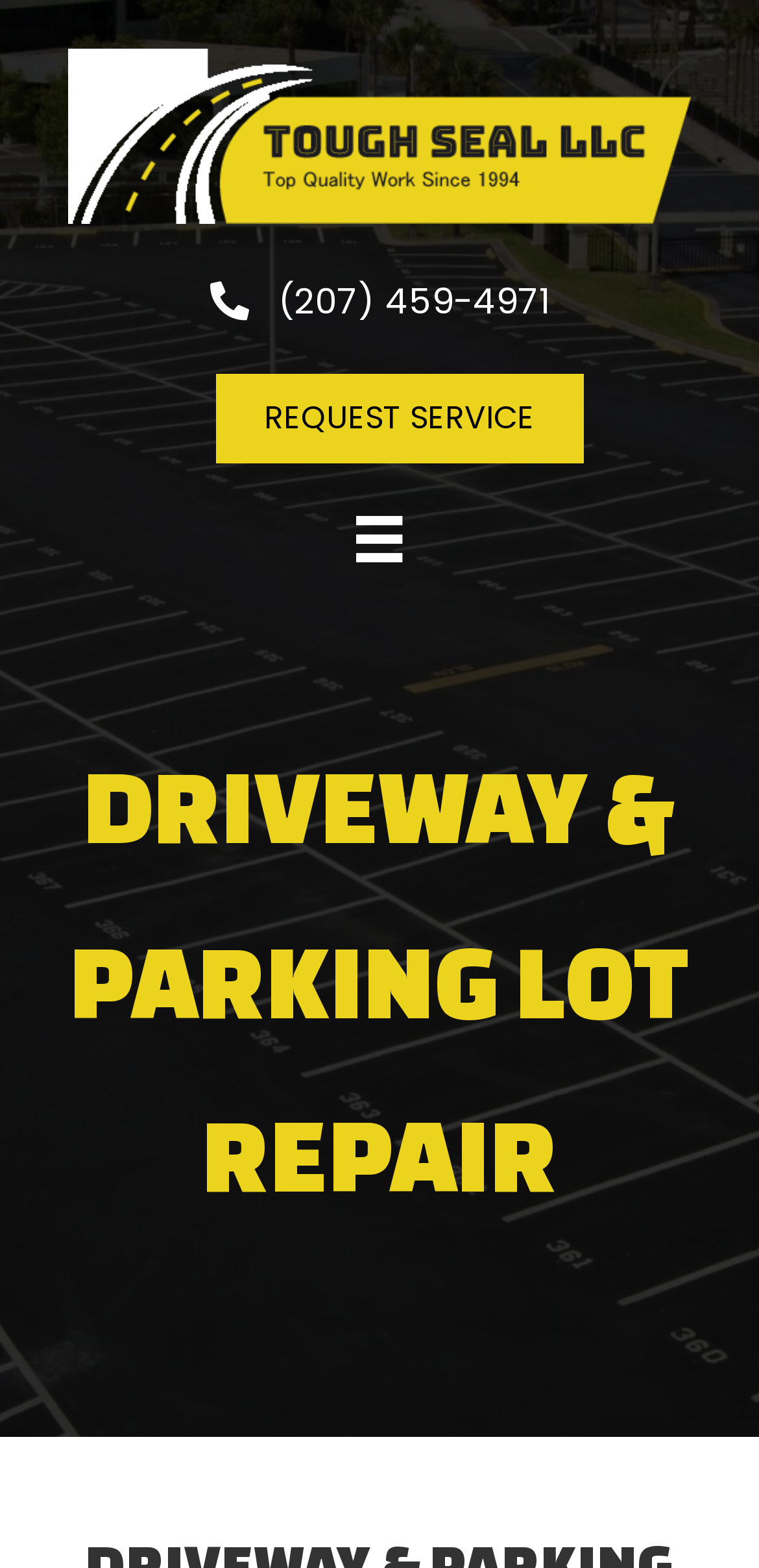Generate a comprehensive description of the contents of the webpage.

The webpage is about Driveway and Parking Lot Repair services provided by Tough Seal LLC. At the top left corner, there is a logo of Tough Seal LLC, which is an image with a link. Next to the logo, there is a phone number "(207) 459-4971" that is also a link. Below the logo and phone number, there is a prominent "Request Service" button with the text "REQUEST SERVICE" inside. 

On the right side of the "Request Service" button, there is a smaller image. Below this image, there is a heading that reads "DRIVEWAY & PARKING LOT REPAIR", which is the main topic of the webpage. The meta description suggests that the company provides repair services in the Biddeford, Saco, Kennebunk, or Wells, ME areas, and encourages visitors to contact them.